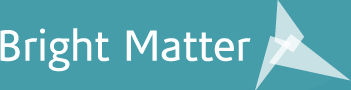Provide an in-depth description of the image.

The image features the logo of "Bright Matter," characterized by a modern and clean design. The logo prominently displays the name "Bright Matter" in white, set against a soothing teal background. Accompanying the textual element is a stylized icon resembling an arrow or a compass, evoking themes of direction and guidance. This logo effectively reflects the brand's focus on navigating the complexities of digital marketing and SEO copywriting, embodying creativity and professionalism that resonates with their mission to enhance online presence and visibility for clients.